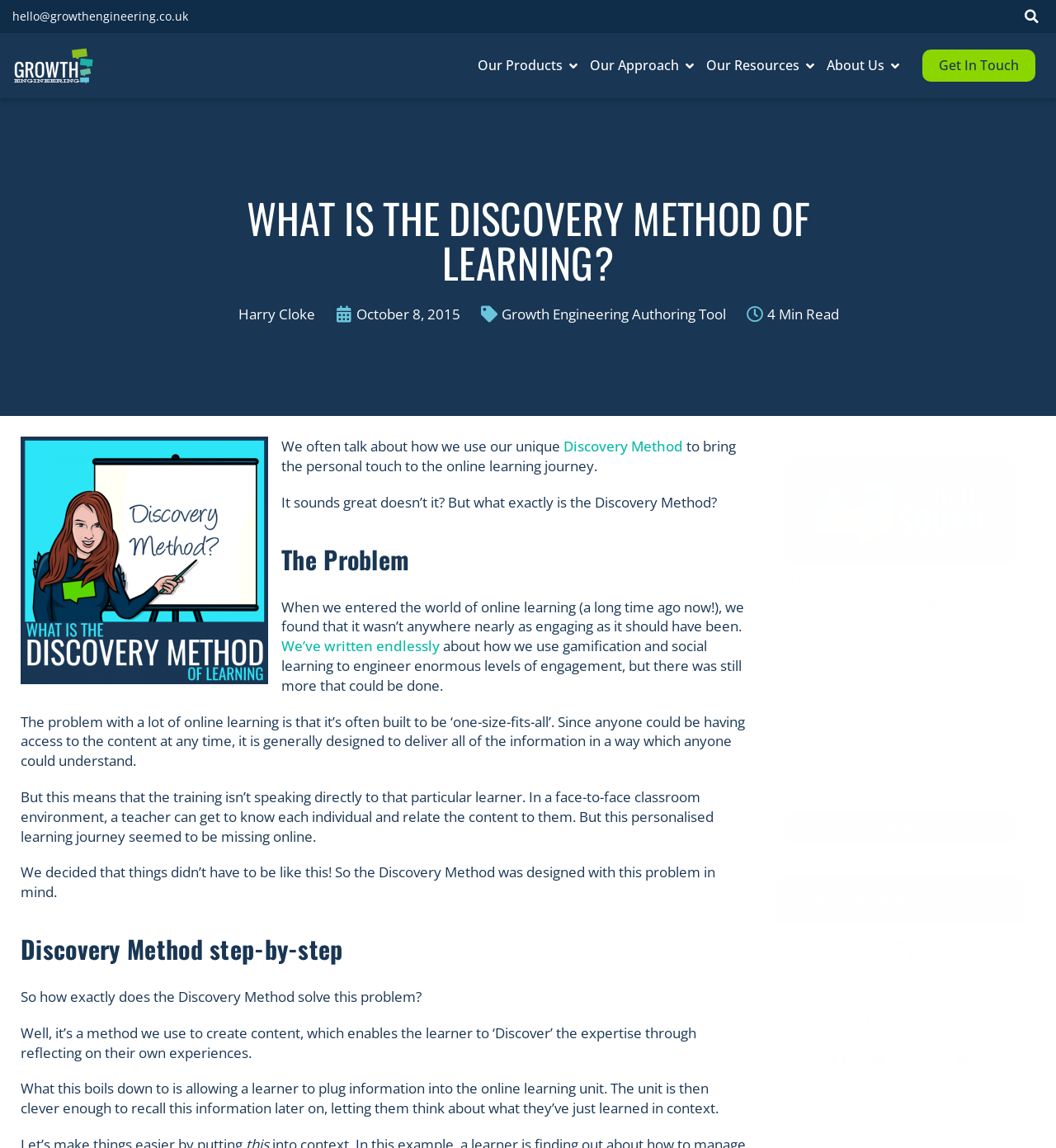Respond to the question below with a single word or phrase:
What is the purpose of the Discovery Method?

To bring personal touch to online learning